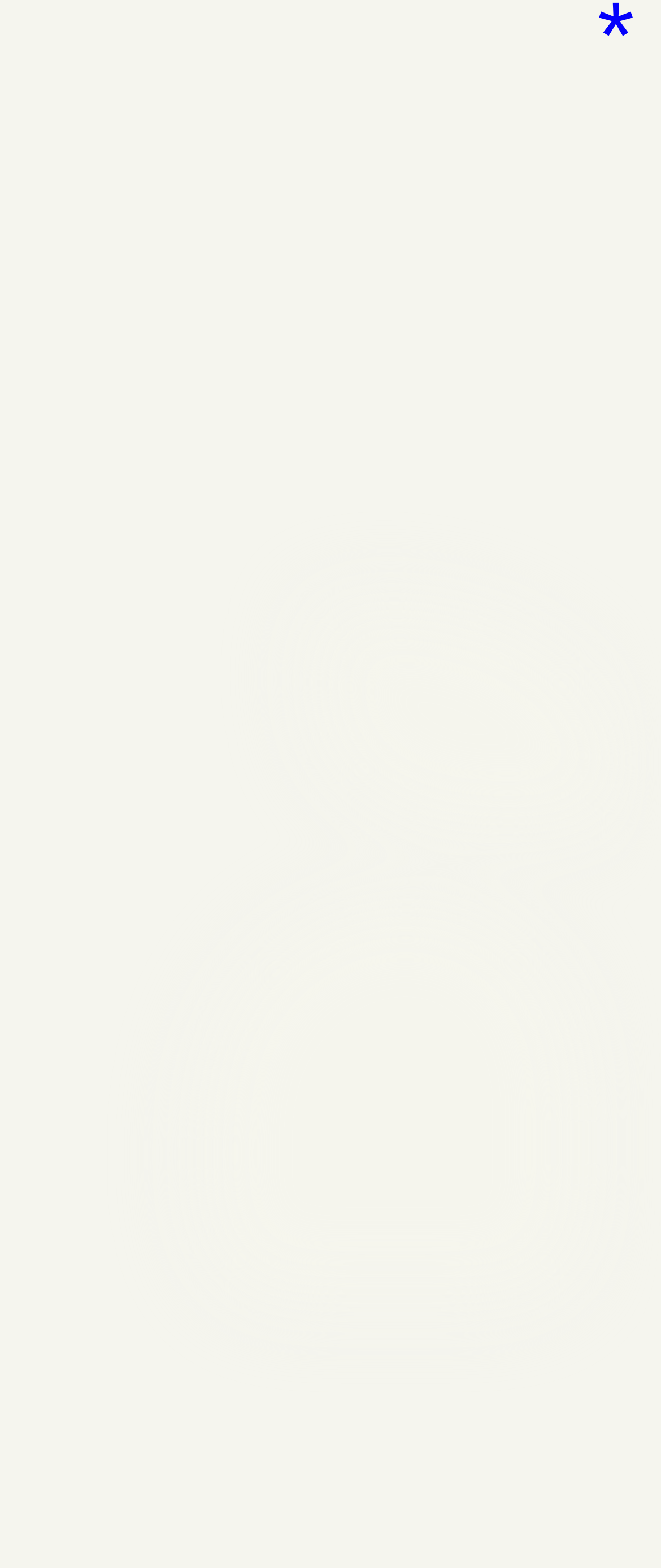What is the company behind the product?
We need a detailed and meticulous answer to the question.

I found the company name 'Coty' mentioned in the text 'Your face by Coty.' which suggests that Coty is the company behind the product.